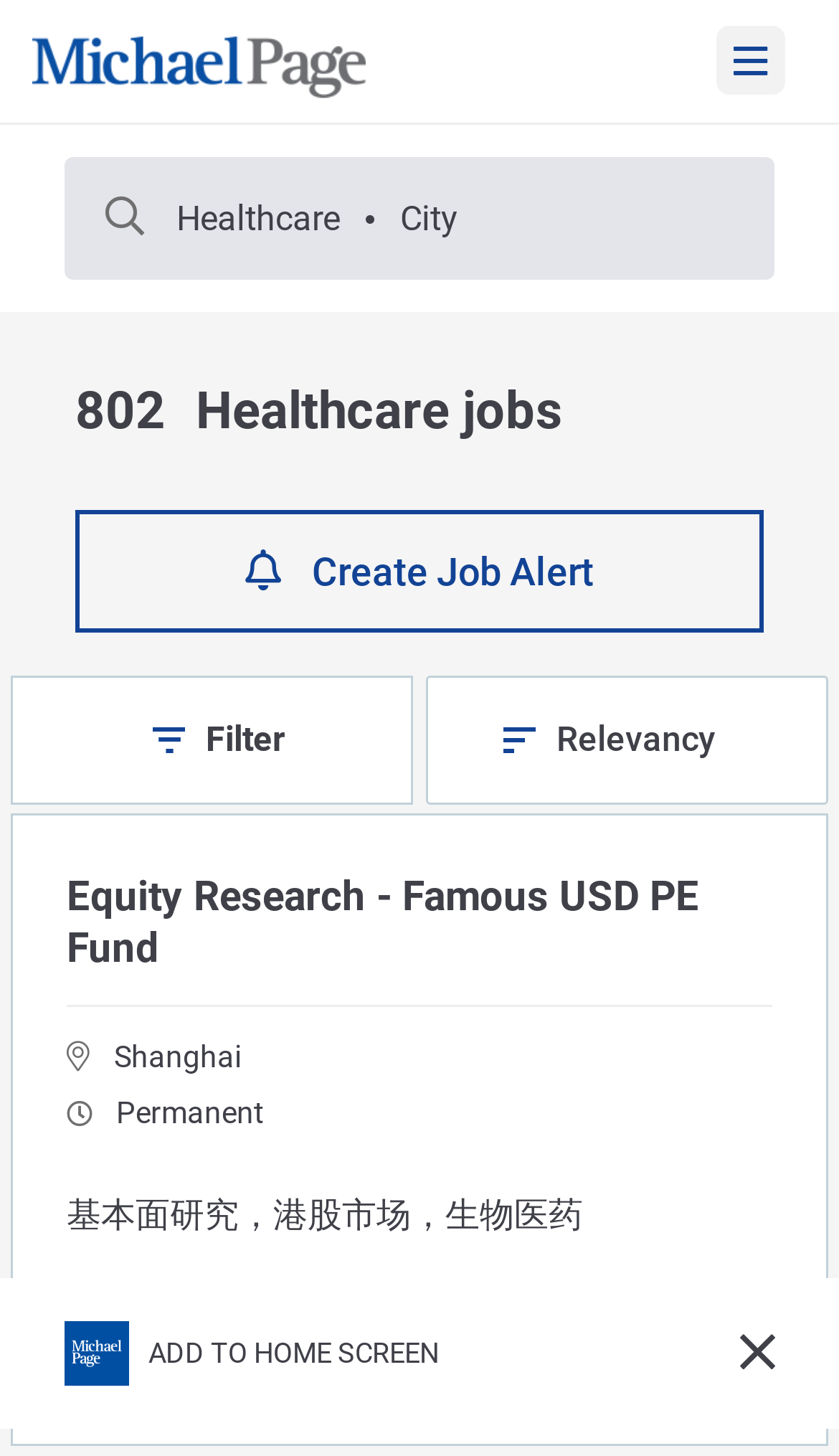What is the location of the job posting?
Could you answer the question with a detailed and thorough explanation?

I found the location of the job posting by looking at the StaticText element with the text 'Shanghai' which is a child element of the job posting section.